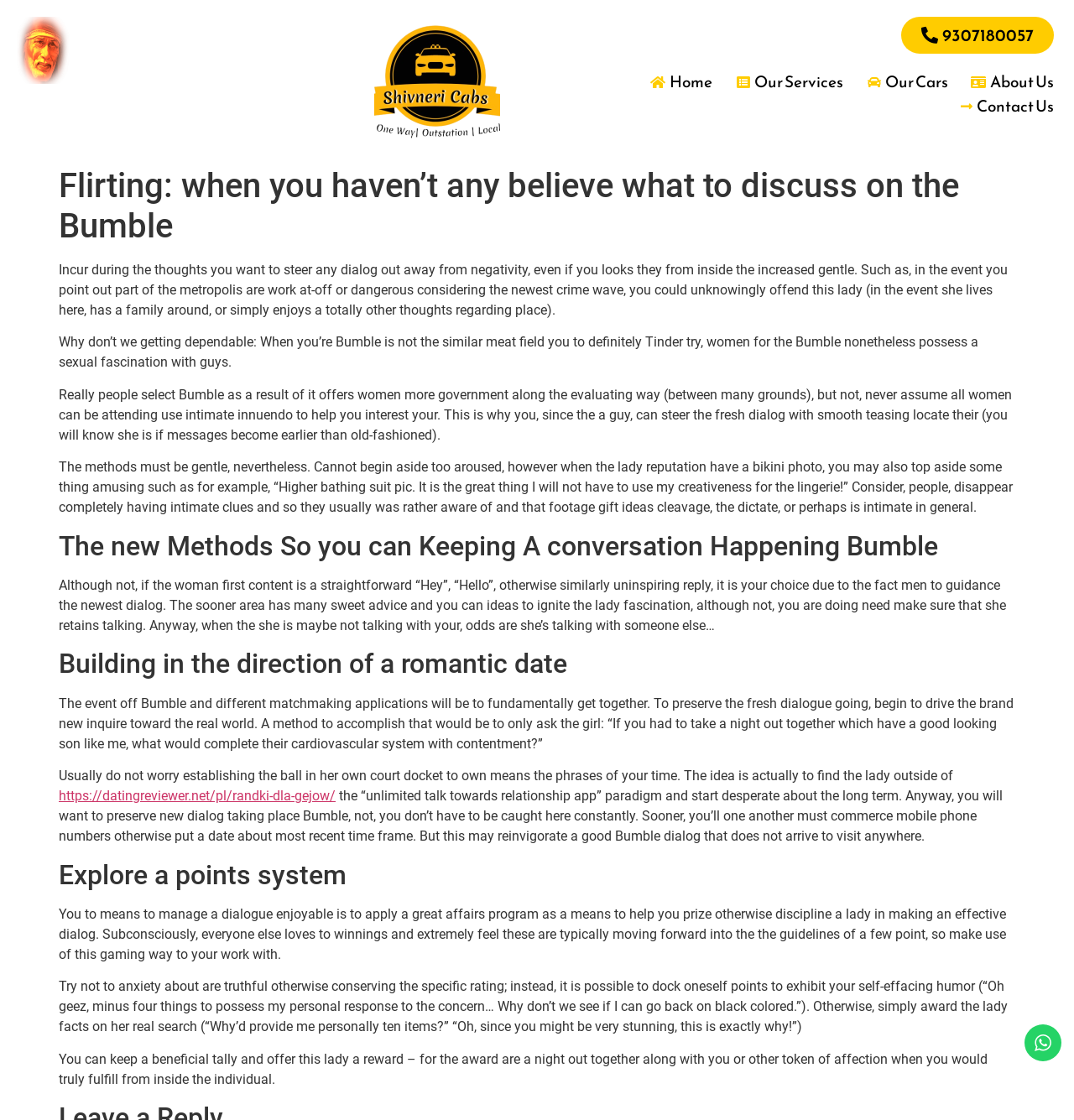Give a one-word or one-phrase response to the question:
What is the ultimate goal of using Bumble and other dating apps?

To meet in person